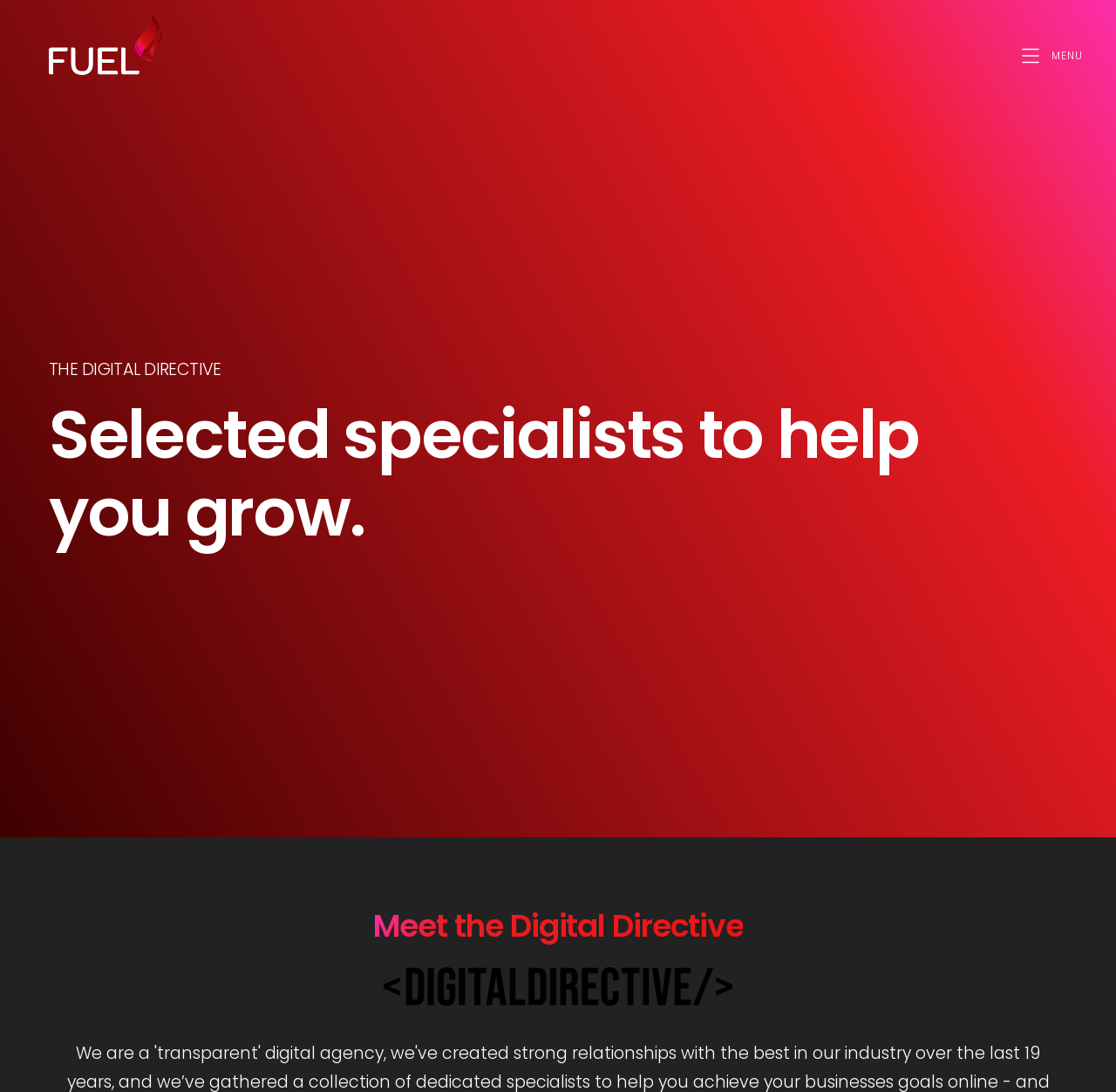Can you pinpoint the bounding box coordinates for the clickable element required for this instruction: "start your case"? The coordinates should be four float numbers between 0 and 1, i.e., [left, top, right, bottom].

None